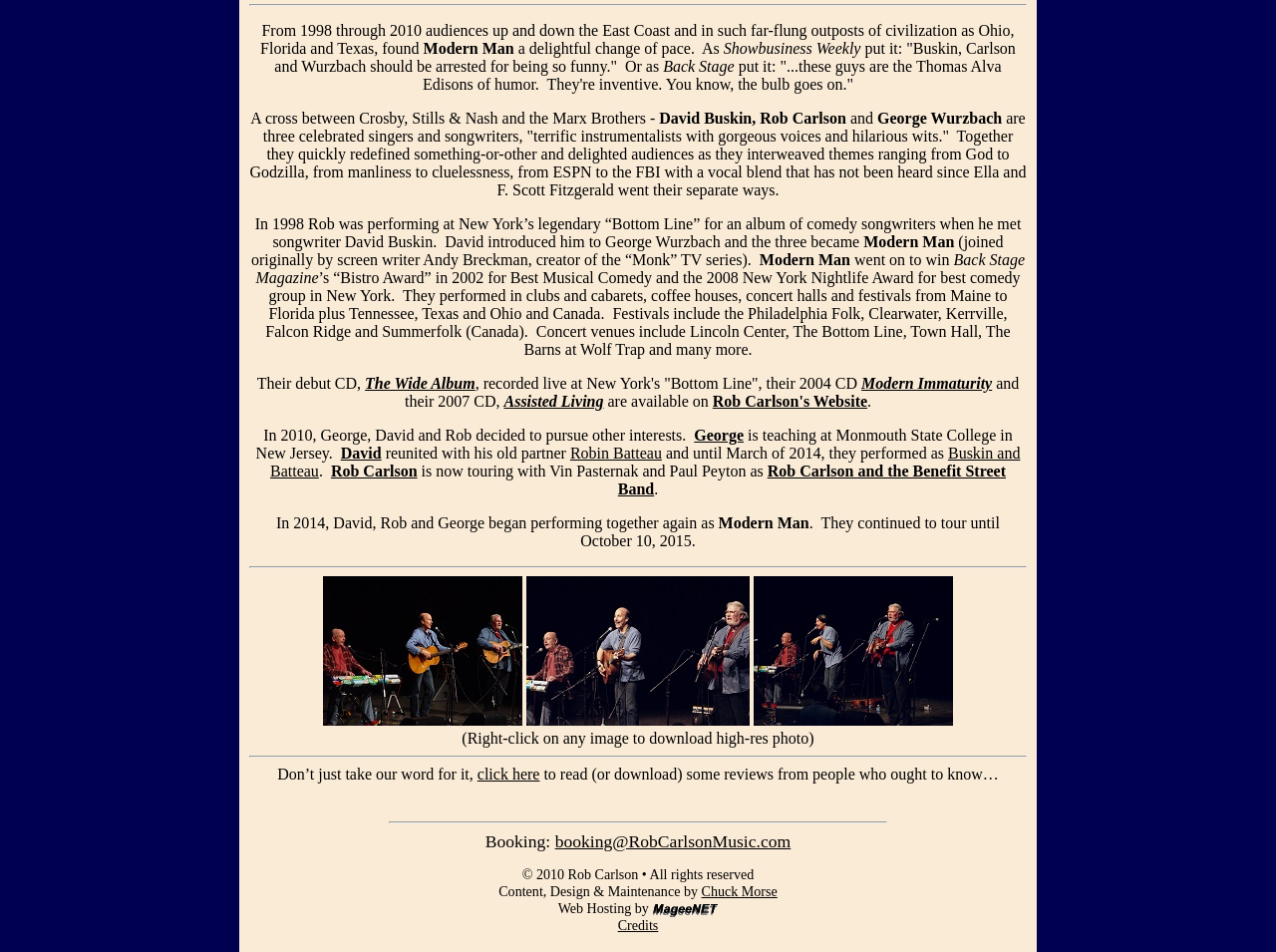Please identify the bounding box coordinates of the element's region that should be clicked to execute the following instruction: "read about legal matters related to addiction and recovery". The bounding box coordinates must be four float numbers between 0 and 1, i.e., [left, top, right, bottom].

None